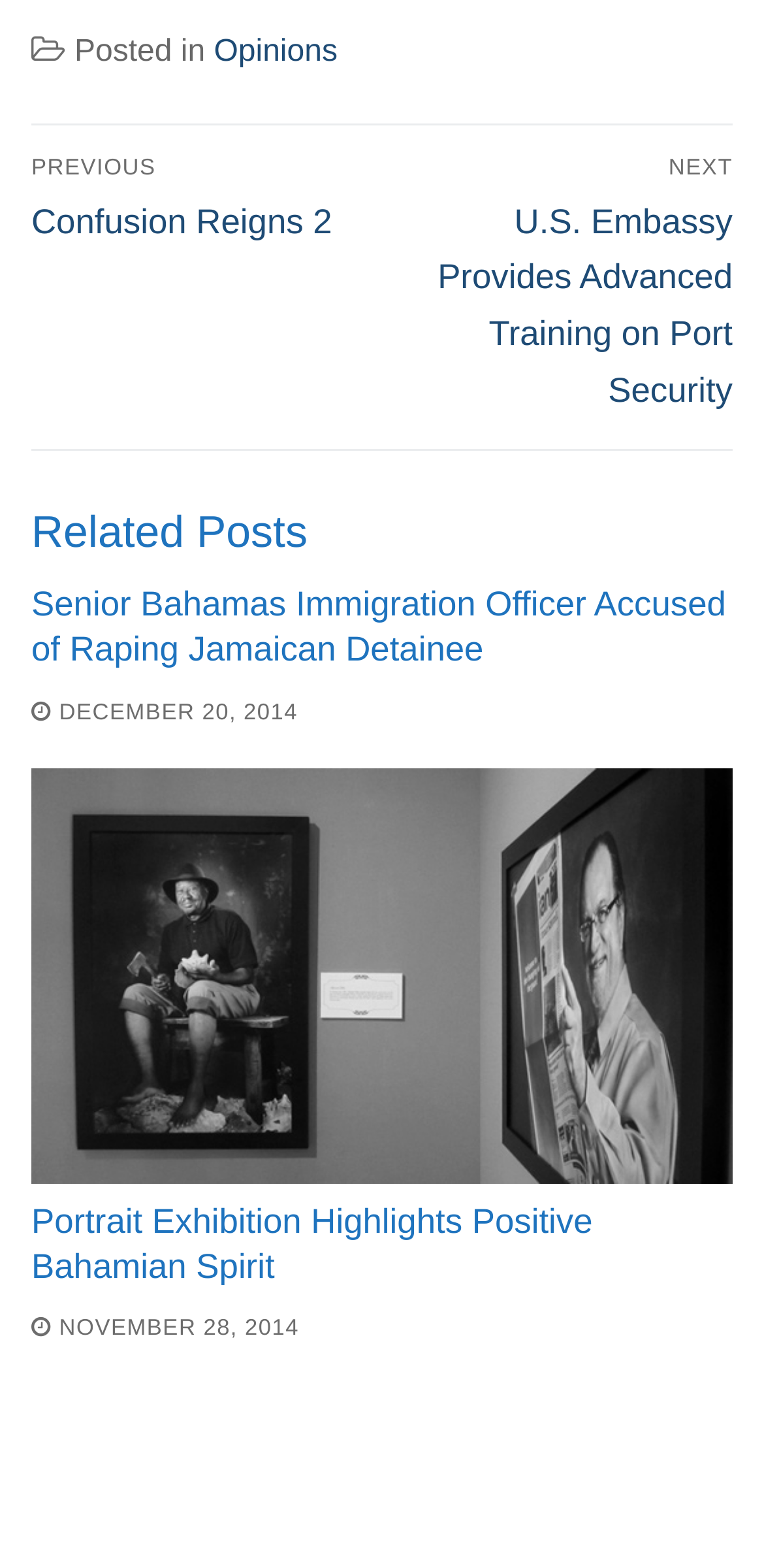Find the bounding box of the UI element described as: "Opinions". The bounding box coordinates should be given as four float values between 0 and 1, i.e., [left, top, right, bottom].

[0.28, 0.023, 0.442, 0.044]